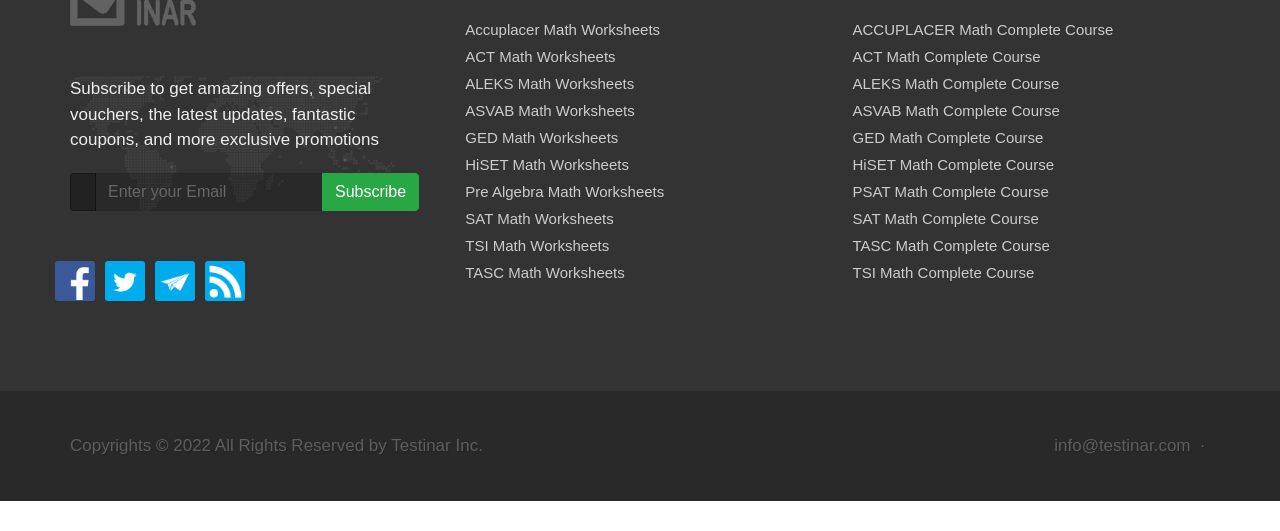Identify the bounding box coordinates of the section to be clicked to complete the task described by the following instruction: "Subscribe to newsletter". The coordinates should be four float numbers between 0 and 1, formatted as [left, top, right, bottom].

[0.252, 0.325, 0.327, 0.397]